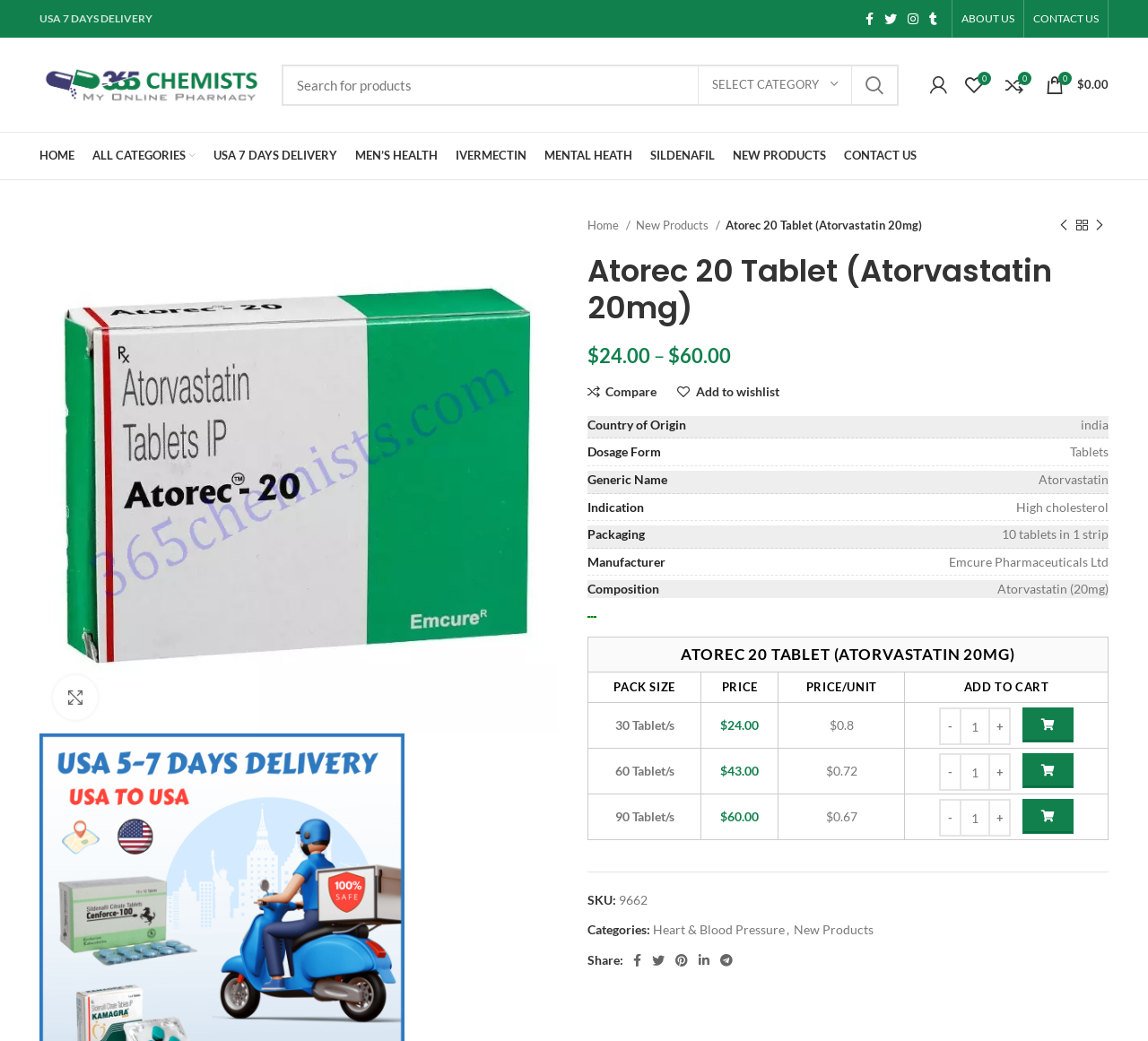Answer the question in a single word or phrase:
What is the price of Atorec 20 Tablet?

$24.00